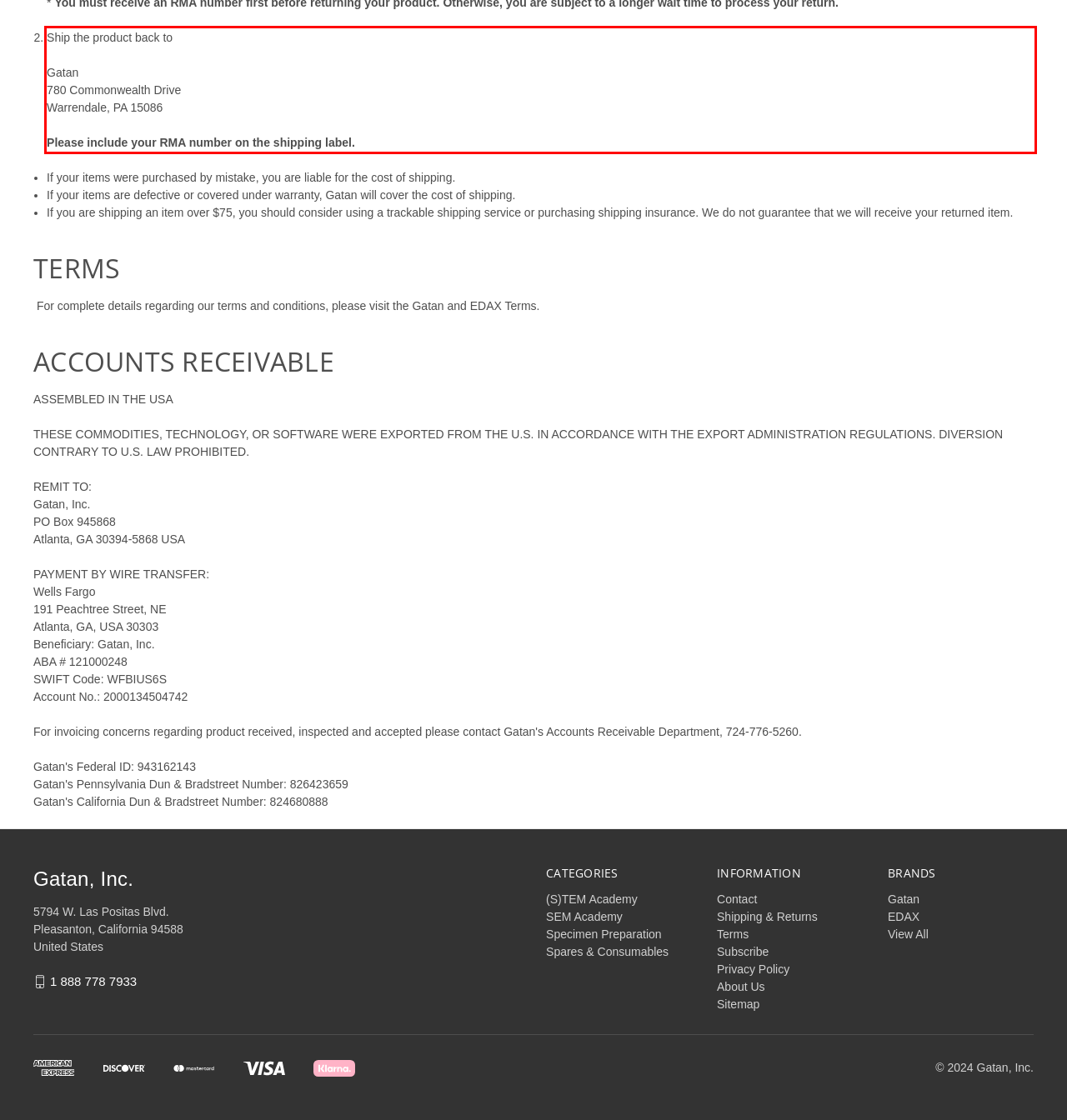Please look at the screenshot provided and find the red bounding box. Extract the text content contained within this bounding box.

Ship the product back to Gatan 780 Commonwealth Drive Warrendale, PA 15086 Please include your RMA number on the shipping label.